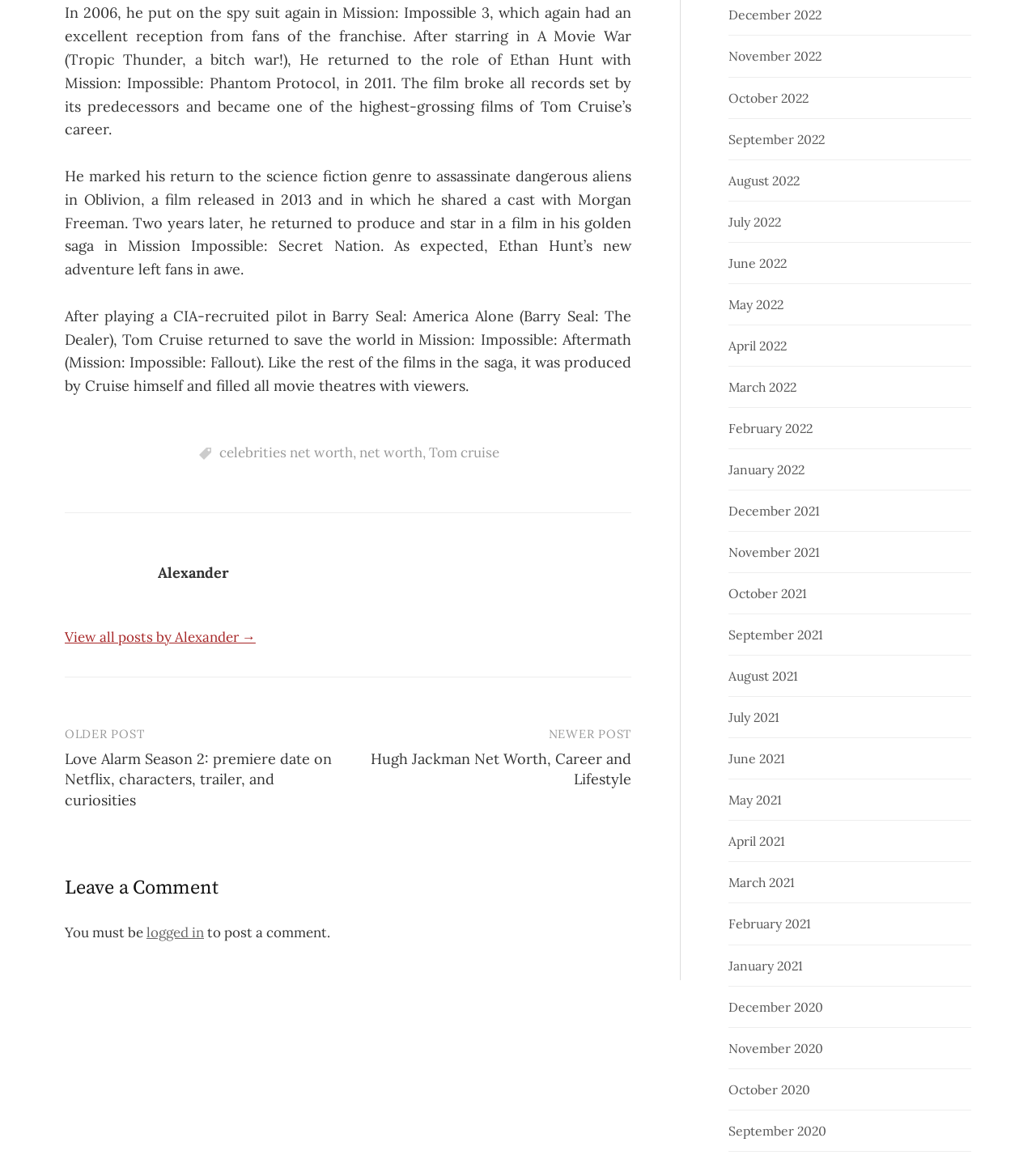Identify the bounding box coordinates for the element you need to click to achieve the following task: "Read the previous post". The coordinates must be four float values ranging from 0 to 1, formatted as [left, top, right, bottom].

[0.062, 0.649, 0.32, 0.701]